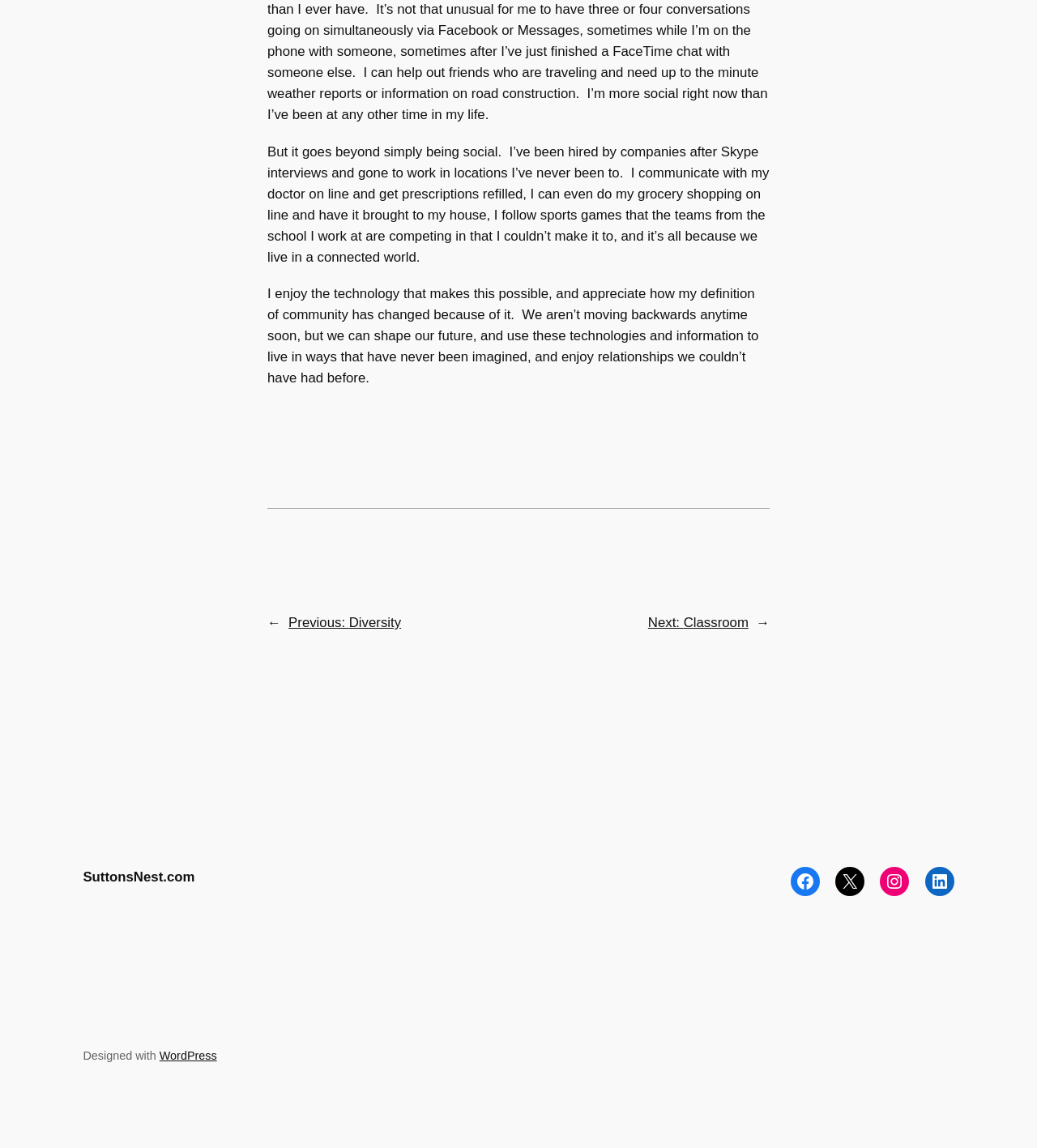Look at the image and answer the question in detail:
What is the purpose of the navigation section?

The navigation section contains links to 'Previous: Diversity' and 'Next: Classroom', suggesting that it allows users to navigate between different posts or articles on the website.